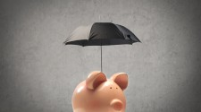Give a detailed account of what is happening in the image.

The image features a playful representation of financial security, showcasing a pink piggy bank sheltered under a small black umbrella. The umbrella is held upright, symbolizing protection and safeguarding financial savings from unforeseen circumstances. The background is a textured gray, adding depth to the scene while enhancing the focus on the piggy bank and umbrella. This visual metaphor reflects themes of fiscal responsibility and the importance of protecting personal finances, fitting well within the context of discussions on economic prudence.